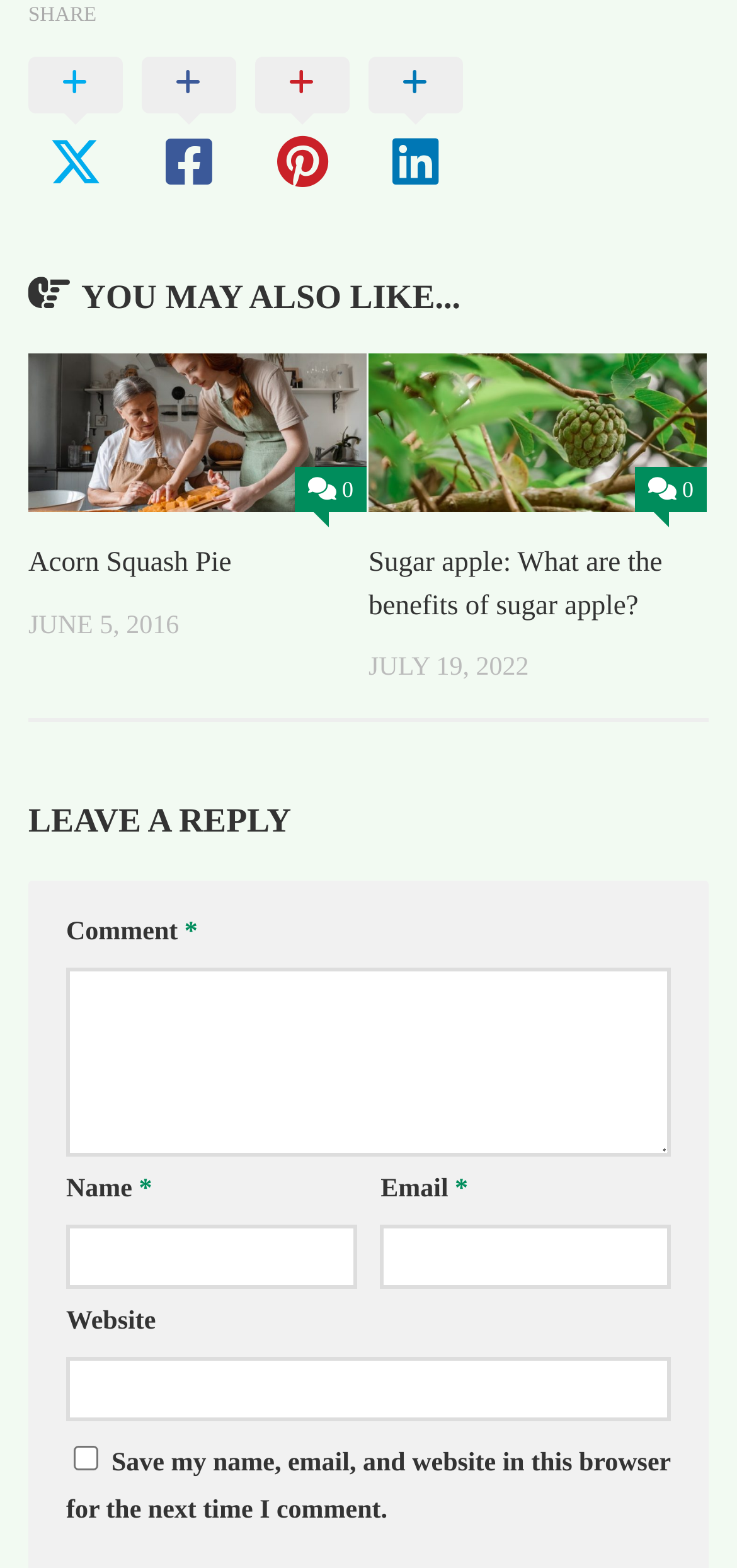How many articles are shown on this page?
Using the details shown in the screenshot, provide a comprehensive answer to the question.

I counted the number of article elements on the page, which are [183] and [184], each containing a link, image, and heading. Therefore, there are 2 articles shown on this page.